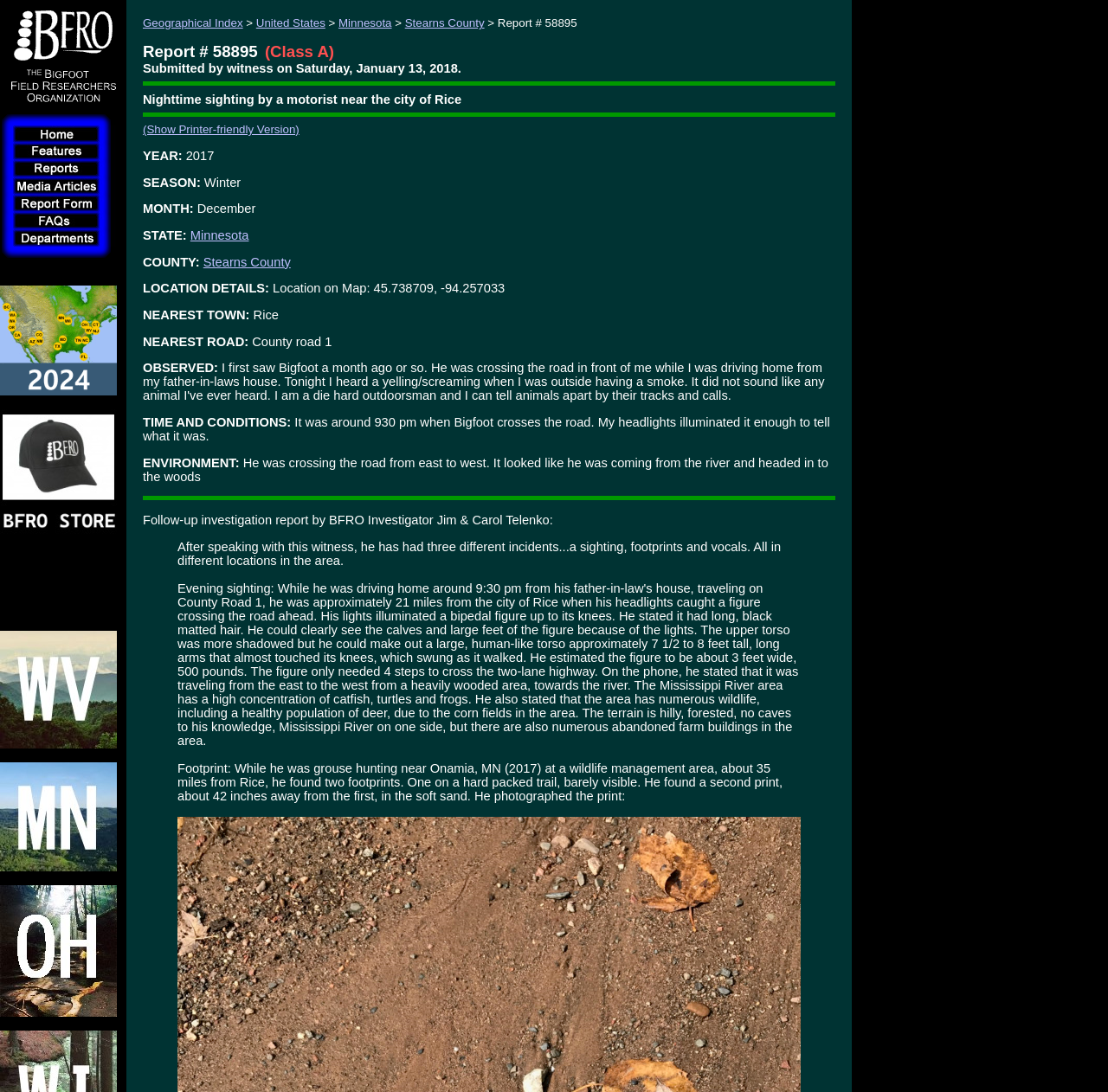Can you identify the bounding box coordinates of the clickable region needed to carry out this instruction: 'View Report # 58895 details'? The coordinates should be four float numbers within the range of 0 to 1, stated as [left, top, right, bottom].

[0.129, 0.039, 0.233, 0.055]